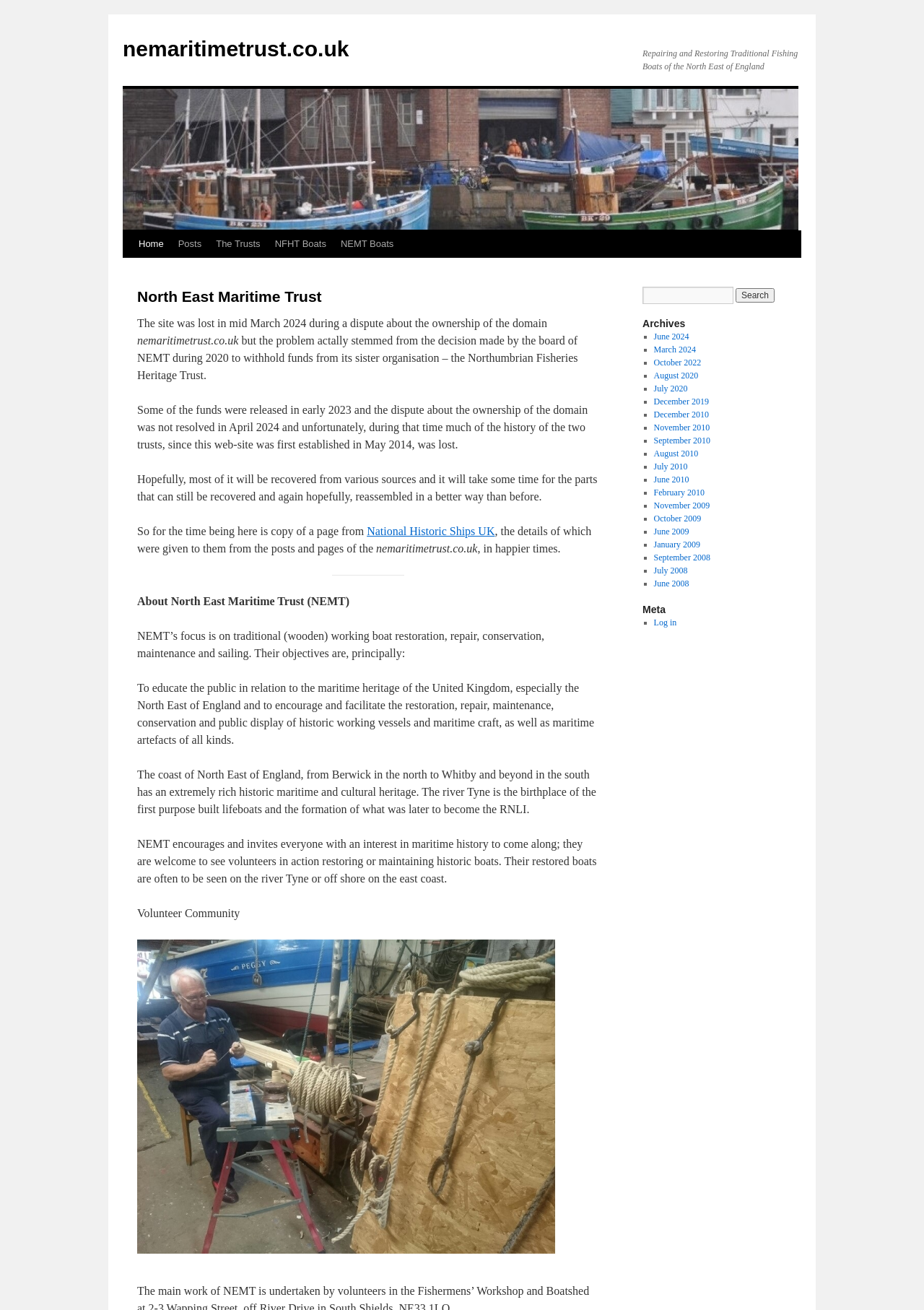Answer with a single word or phrase: 
What is the name of the trust that NEMT encourages people to visit?

Northumbrian Fisheries Heritage Trust